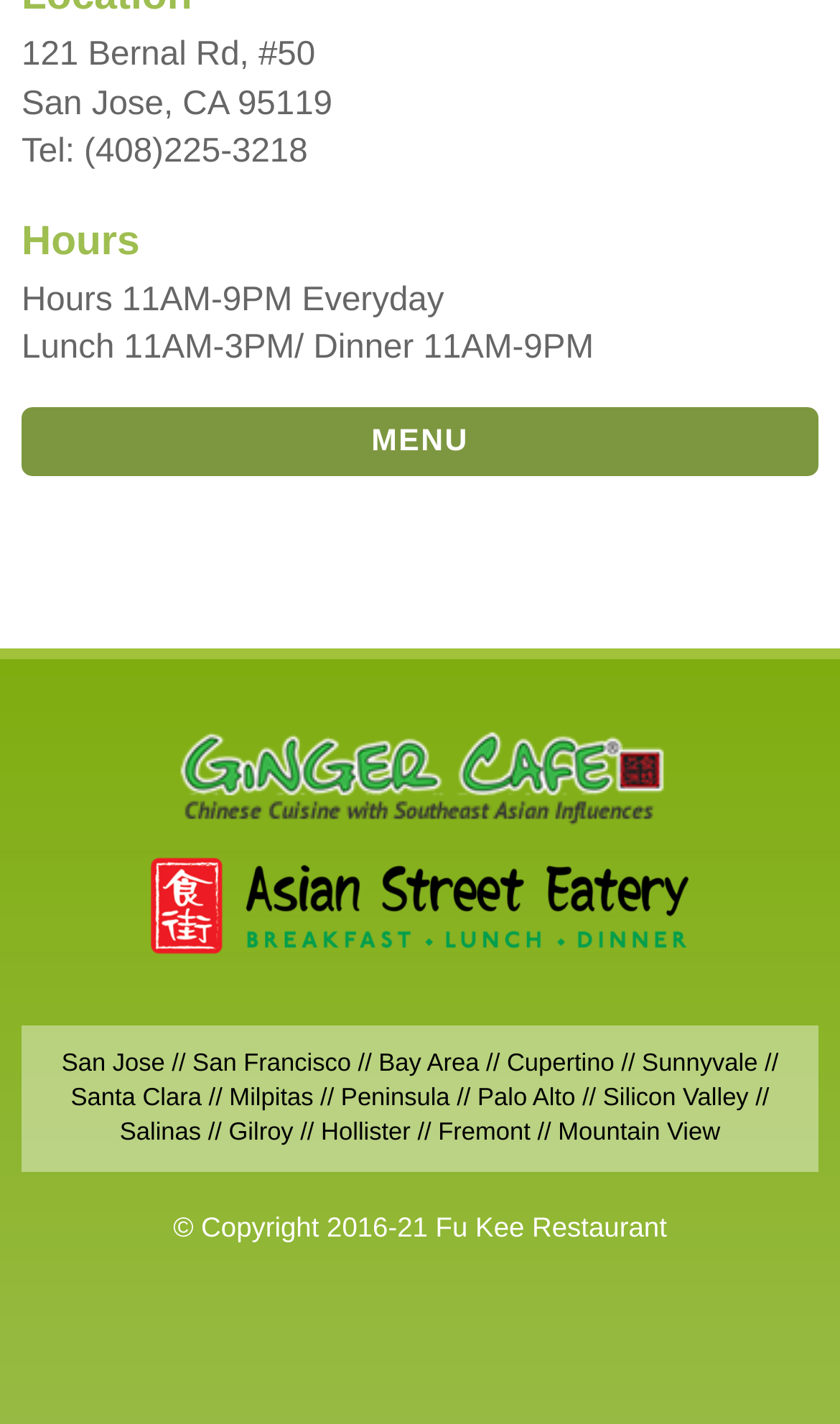Predict the bounding box of the UI element that fits this description: "alt="Ginger Cafe Logo" title="Ginger Cafe"".

[0.179, 0.58, 0.821, 0.603]